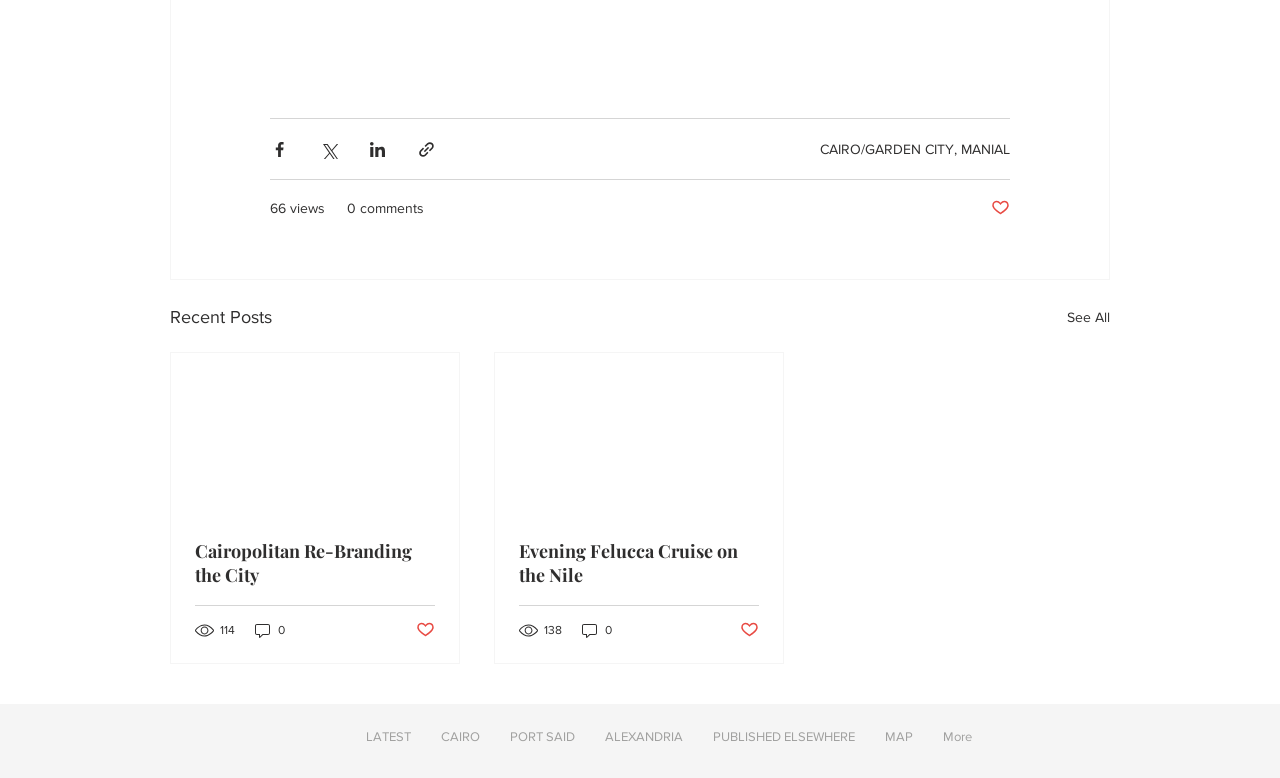Provide a brief response using a word or short phrase to this question:
What is the name of the navigation section?

Site